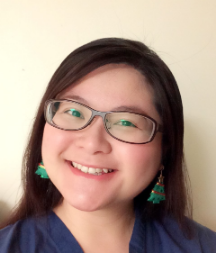What is Mei Yee Ng wearing on her ears?
Kindly offer a comprehensive and detailed response to the question.

The image features Mei Yee Ng wearing distinctive Christmas tree earrings, which enhance her cheerful appearance.